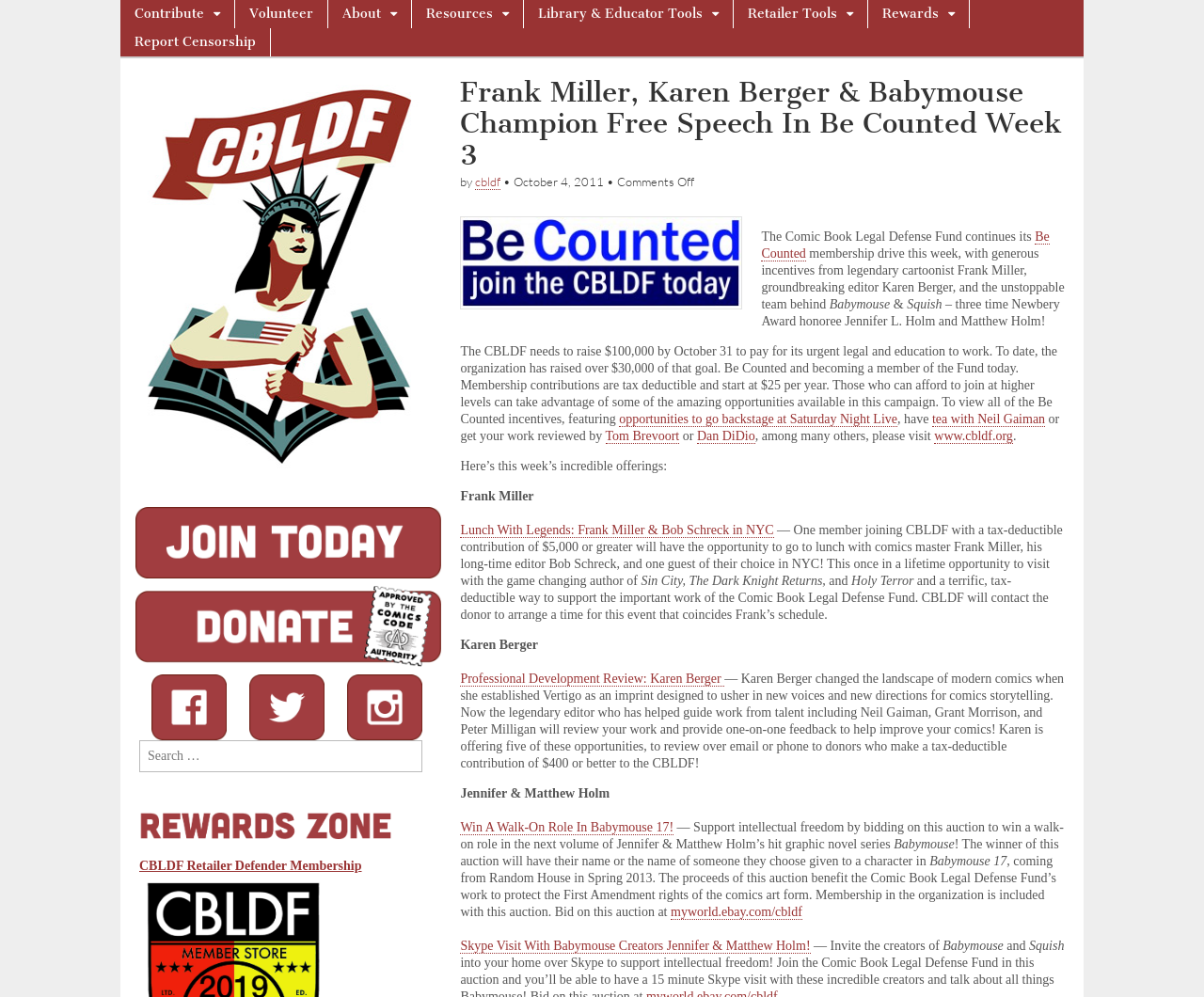Specify the bounding box coordinates of the element's region that should be clicked to achieve the following instruction: "Become a CBLDF Retailer Defender Member". The bounding box coordinates consist of four float numbers between 0 and 1, in the format [left, top, right, bottom].

[0.116, 0.861, 0.3, 0.875]